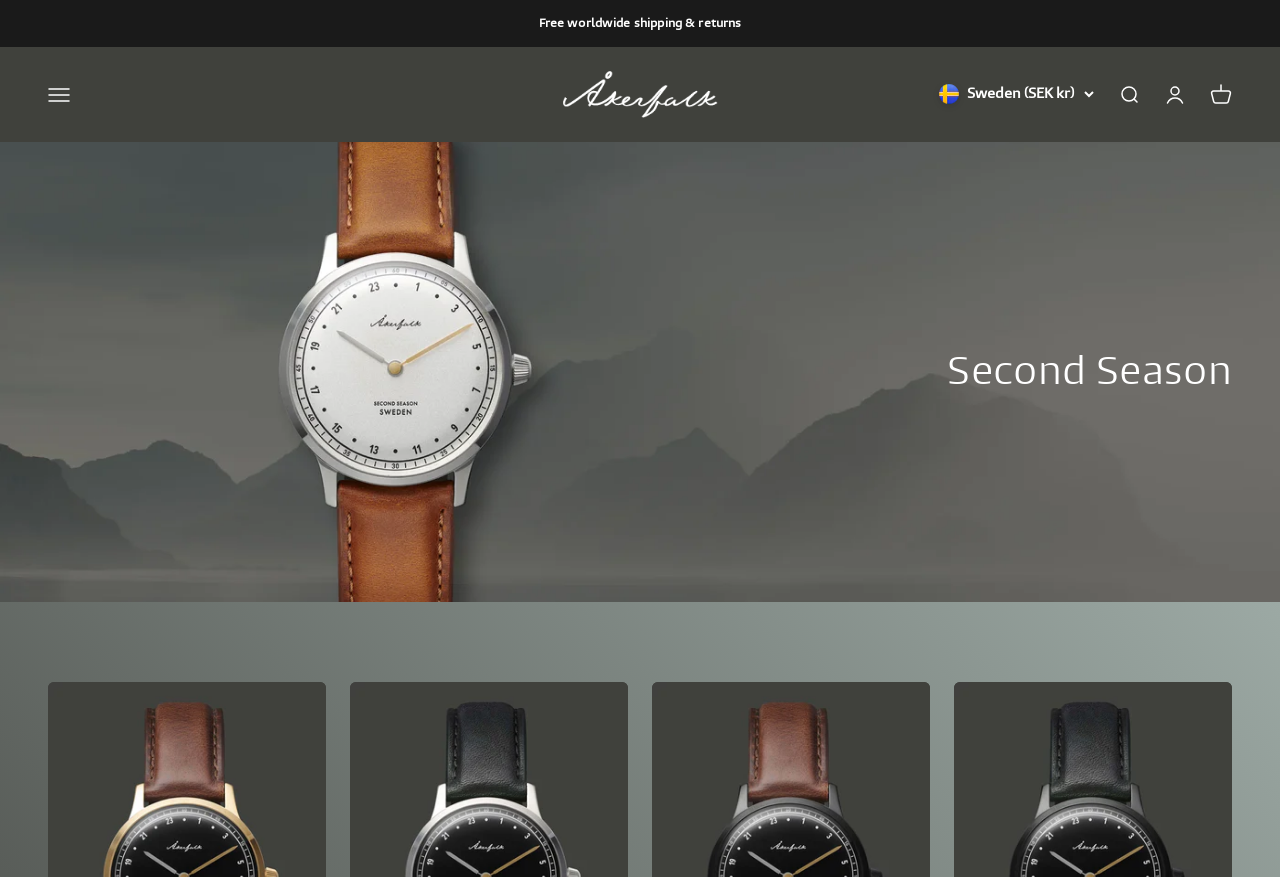What is the brand name of the watches?
We need a detailed and exhaustive answer to the question. Please elaborate.

I found the answer by looking at the link element with the content 'Akerfalk 24-hours watches from Sweden' which is located at the top of the page, indicating the brand name of the watches.